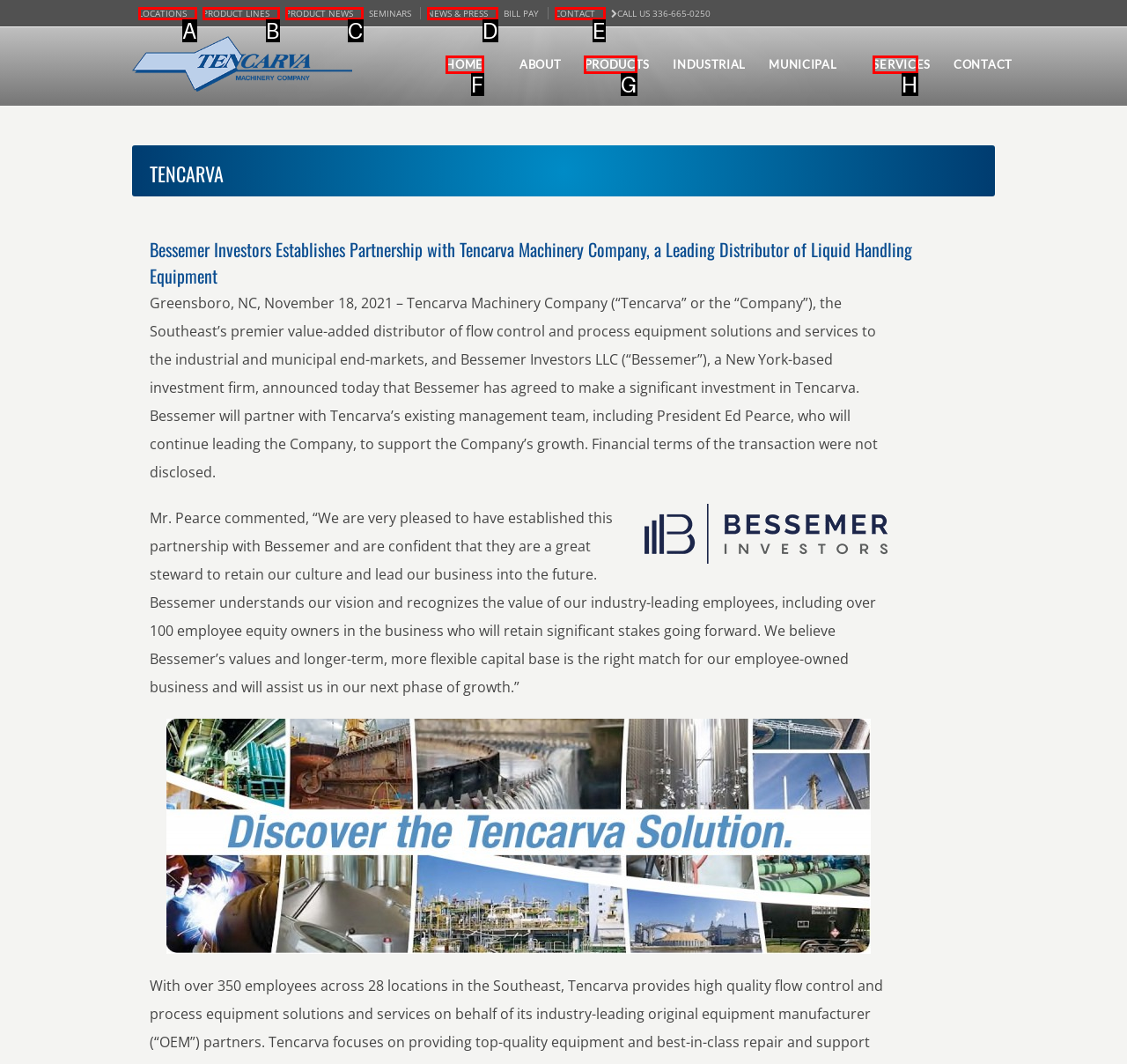Which UI element matches this description: NEWS & PRESS?
Reply with the letter of the correct option directly.

D